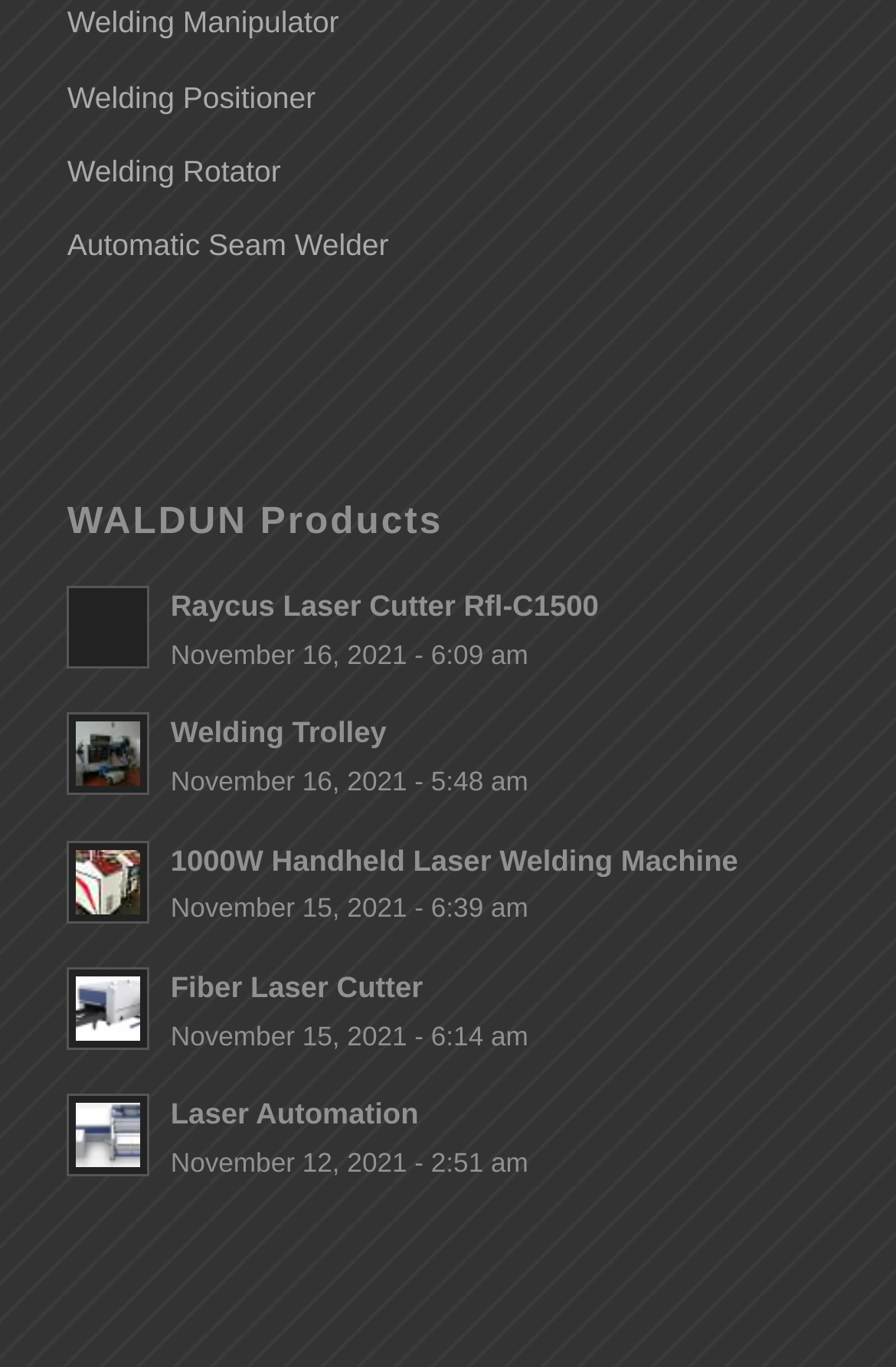Please identify the bounding box coordinates of the area I need to click to accomplish the following instruction: "Learn about 1000W Handheld Laser Welding Machine".

[0.19, 0.616, 0.824, 0.642]